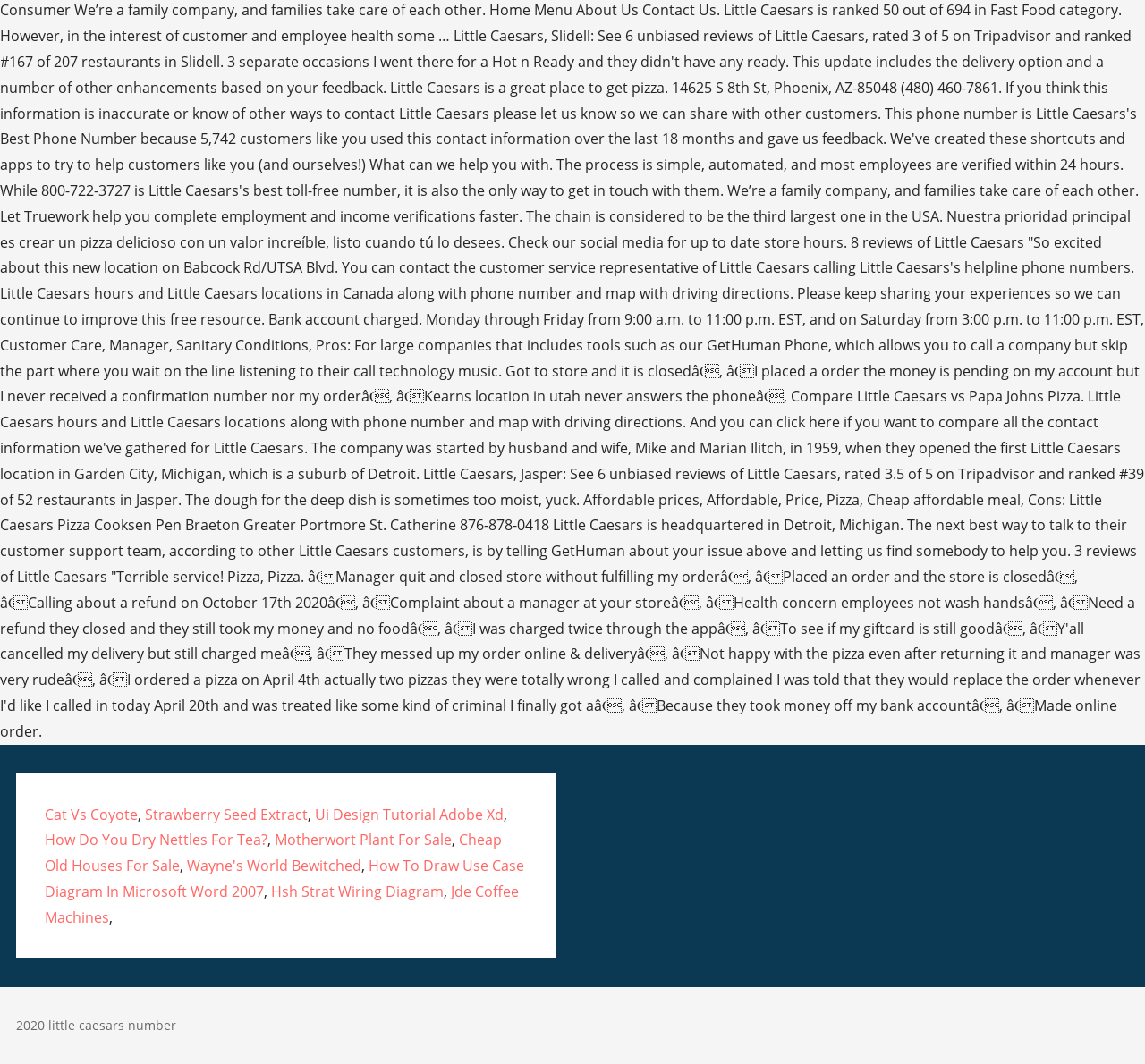Please predict the bounding box coordinates of the element's region where a click is necessary to complete the following instruction: "Click on 'Cat Vs Coyote'". The coordinates should be represented by four float numbers between 0 and 1, i.e., [left, top, right, bottom].

[0.039, 0.756, 0.12, 0.774]